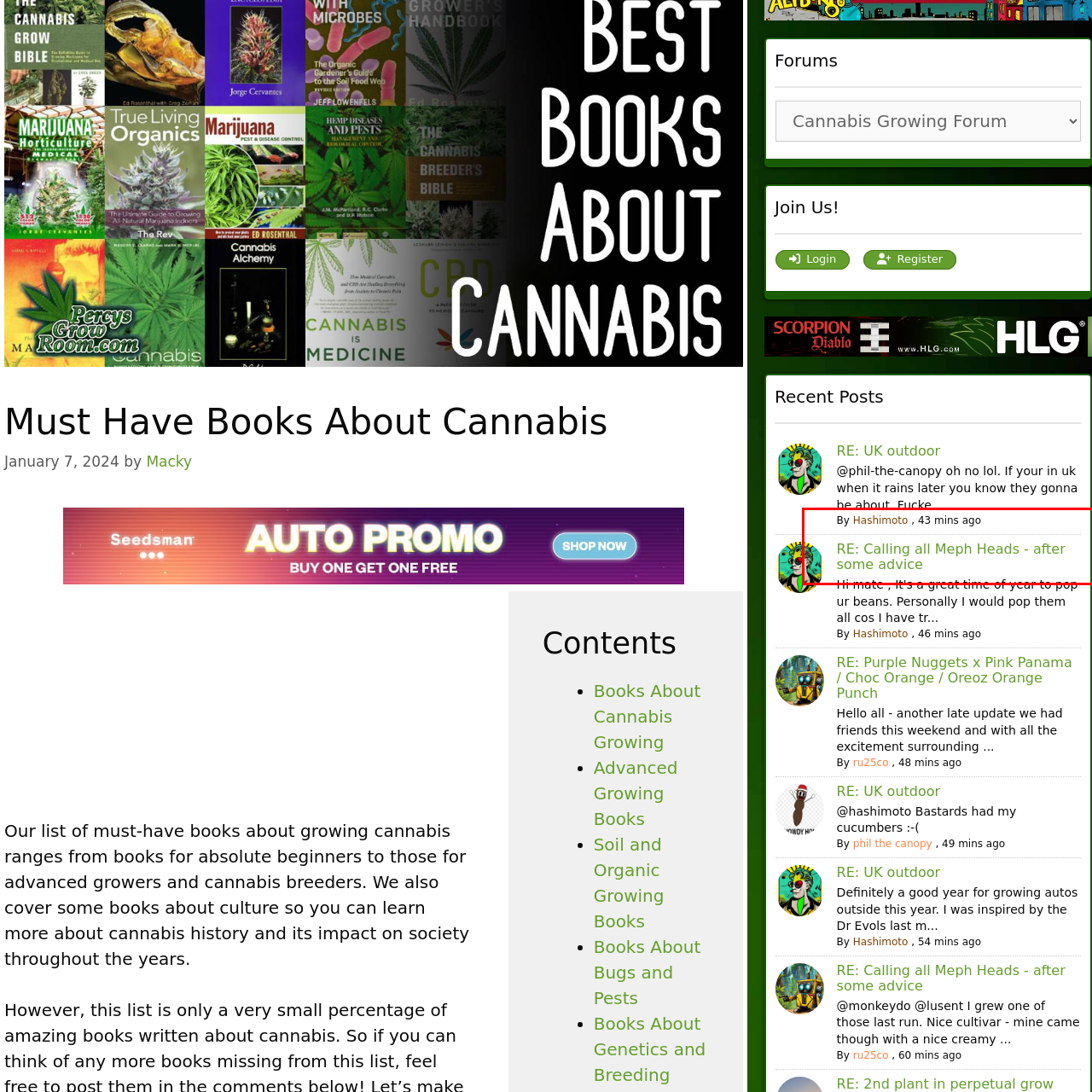Please scrutinize the image marked by the red boundary and answer the question that follows with a detailed explanation, using the image as evidence: 
What is the tone of the exchange?

The tone of the exchange can be inferred as friendly because the context suggests a community vibe, with users exchanging tips and advice, and the presence of a colorful avatar or icon in the background, which enhances the sense of camaraderie.